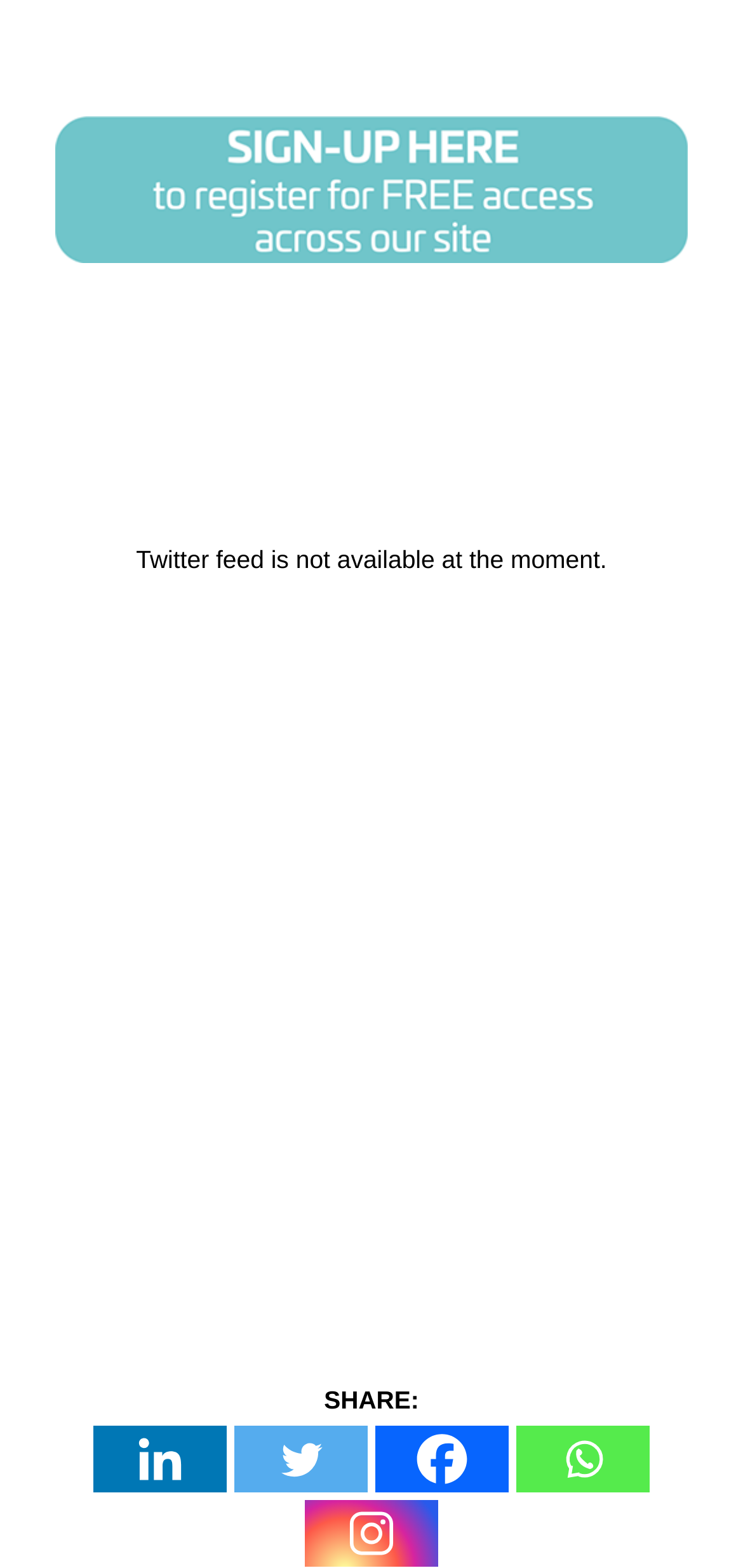Is there an image associated with the Instagram link?
Answer the question with a single word or phrase by looking at the picture.

Yes